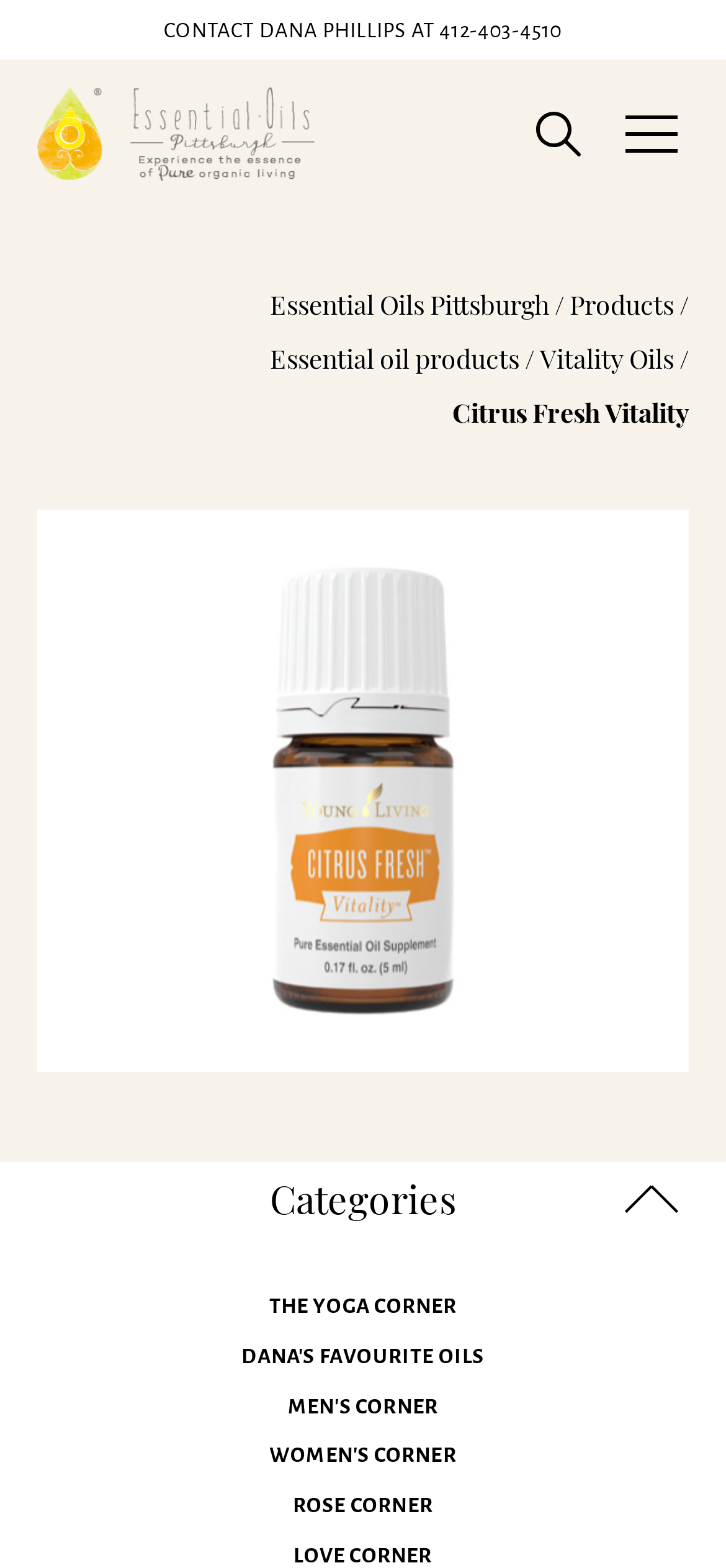Provide a short answer using a single word or phrase for the following question: 
What is the name of the essential oil product displayed on the webpage?

Citrus Fresh Vitality